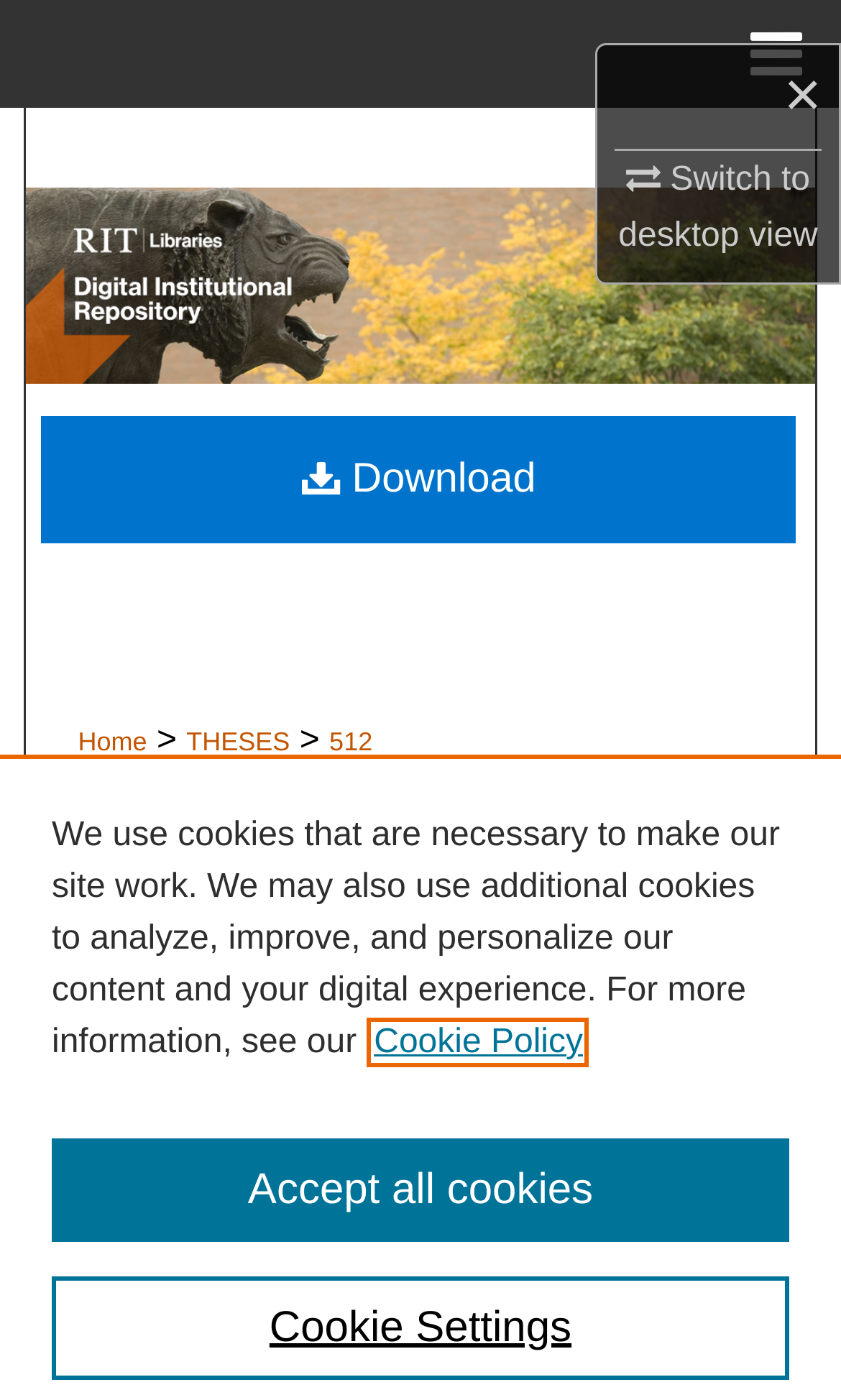Bounding box coordinates are specified in the format (top-left x, top-left y, bottom-right x, bottom-right y). All values are floating point numbers bounded between 0 and 1. Please provide the bounding box coordinate of the region this sentence describes: My Account

[0.0, 0.231, 1.0, 0.308]